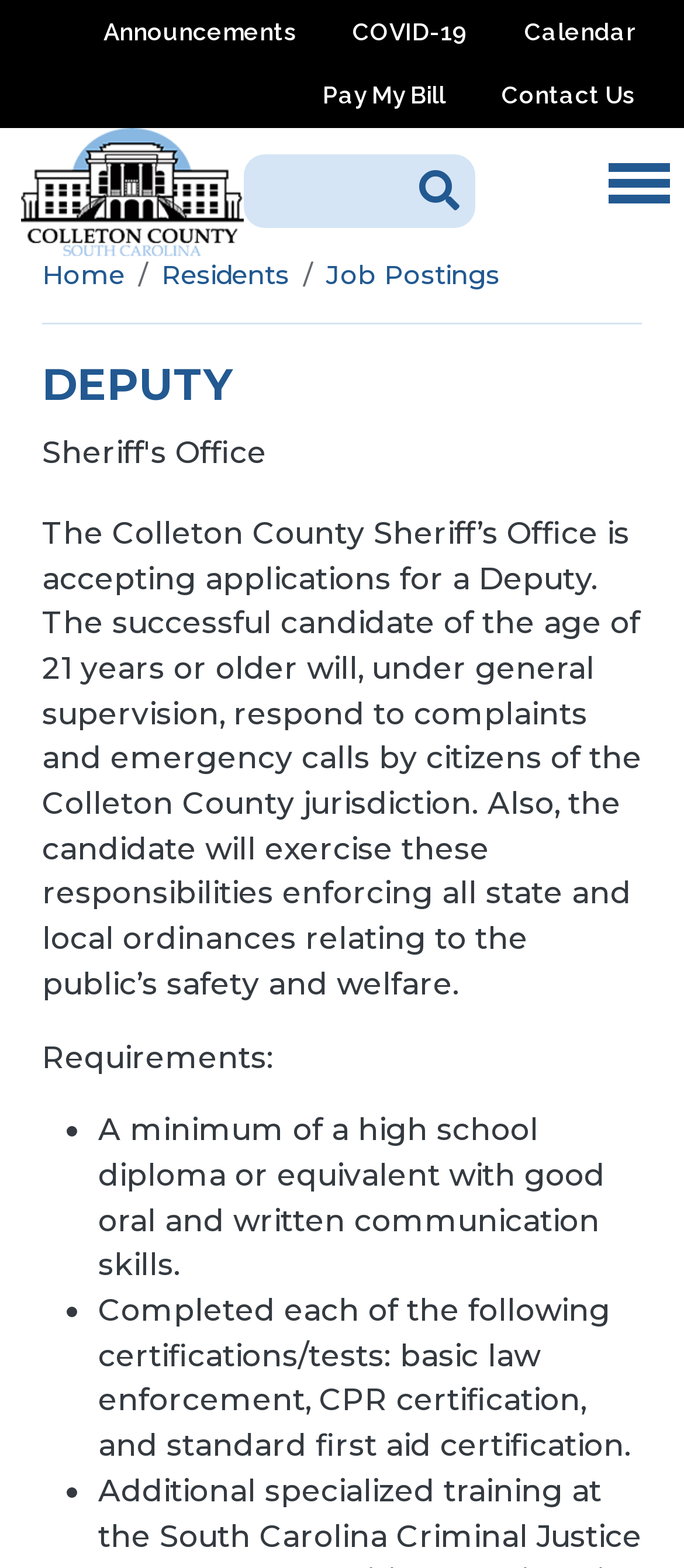Bounding box coordinates should be in the format (top-left x, top-left y, bottom-right x, bottom-right y) and all values should be floating point numbers between 0 and 1. Determine the bounding box coordinate for the UI element described as: Menu

[0.856, 0.099, 0.969, 0.138]